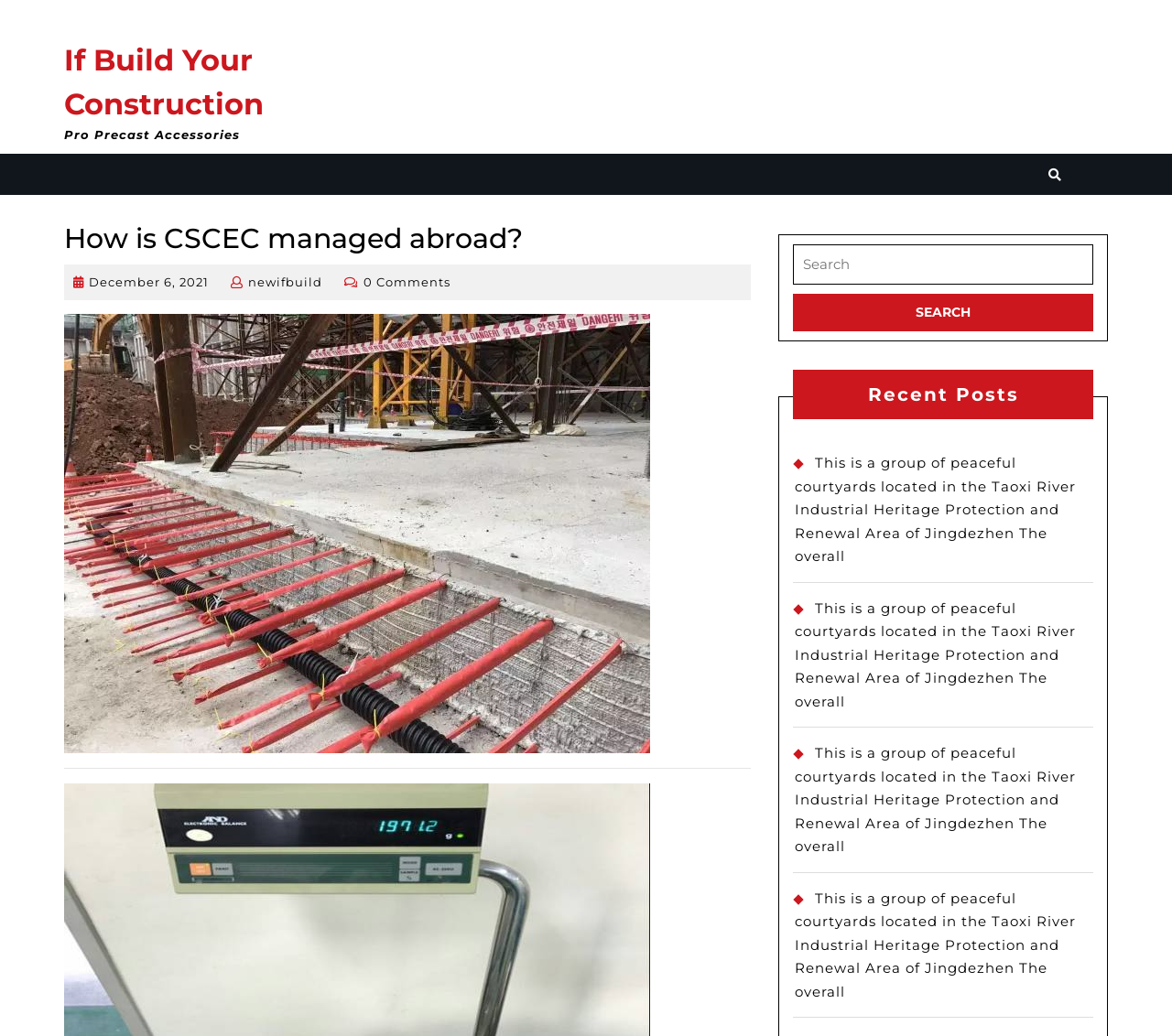Return the bounding box coordinates of the UI element that corresponds to this description: "newifbuildnewifbuild". The coordinates must be given as four float numbers in the range of 0 and 1, [left, top, right, bottom].

[0.212, 0.265, 0.275, 0.279]